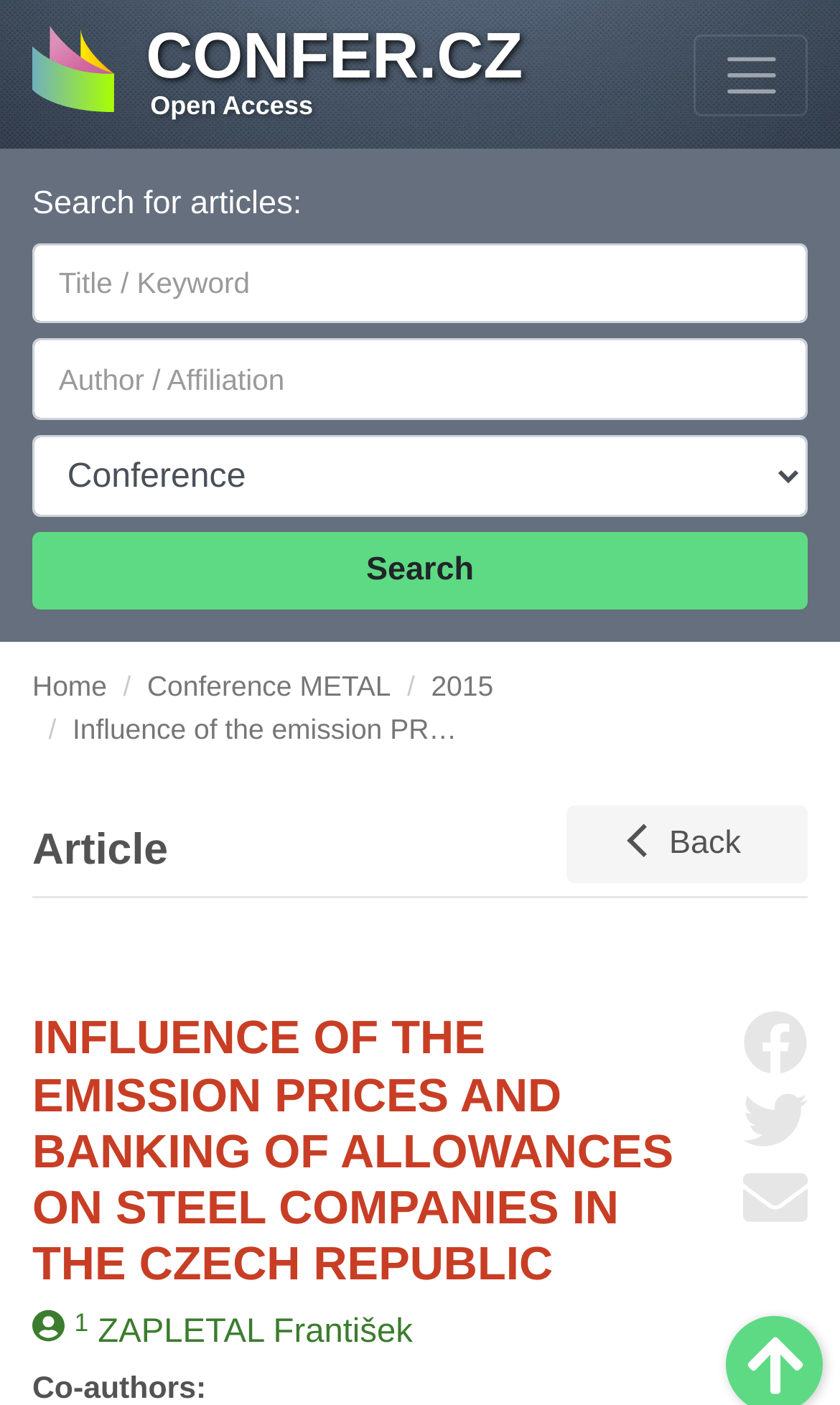What is the name of the conference?
Provide a fully detailed and comprehensive answer to the question.

I found a link element with the text 'Conference METAL' which suggests that METAL is the name of the conference.